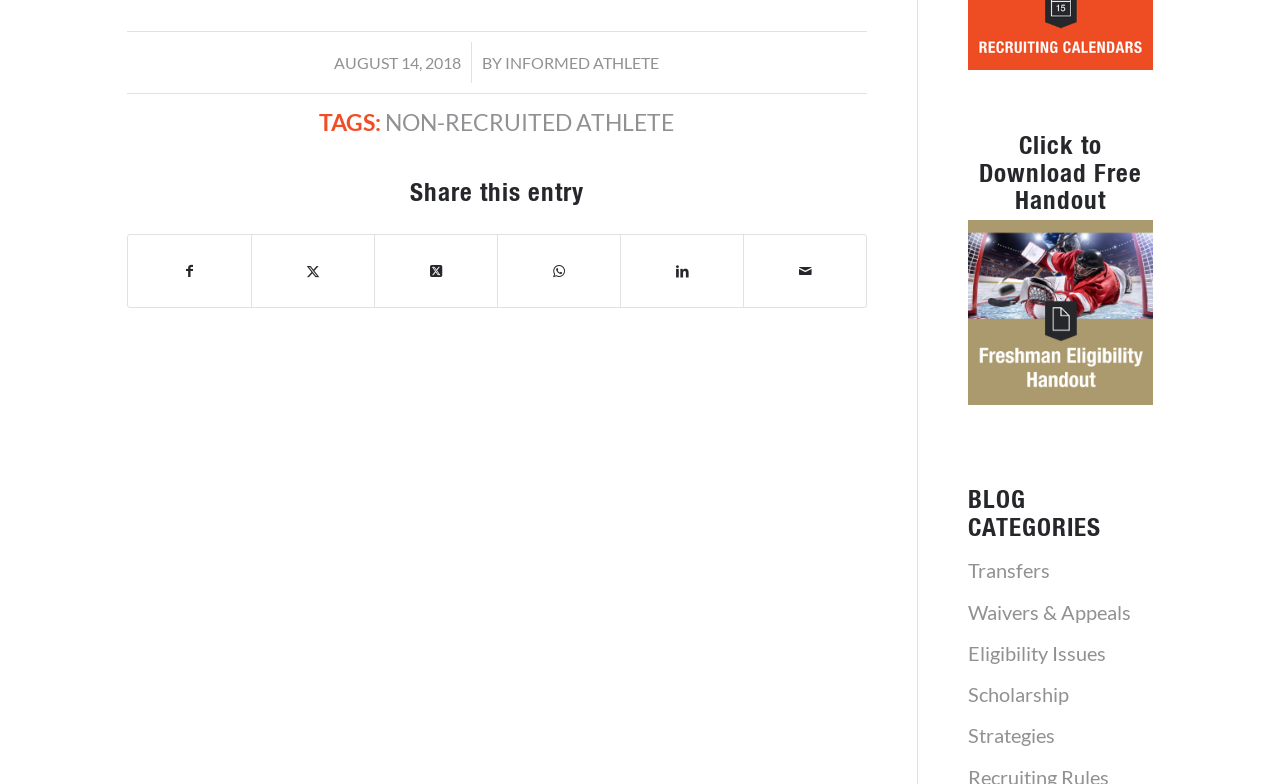What is the category of the blog post?
Using the image, answer in one word or phrase.

NON-RECRUITED ATHLETE